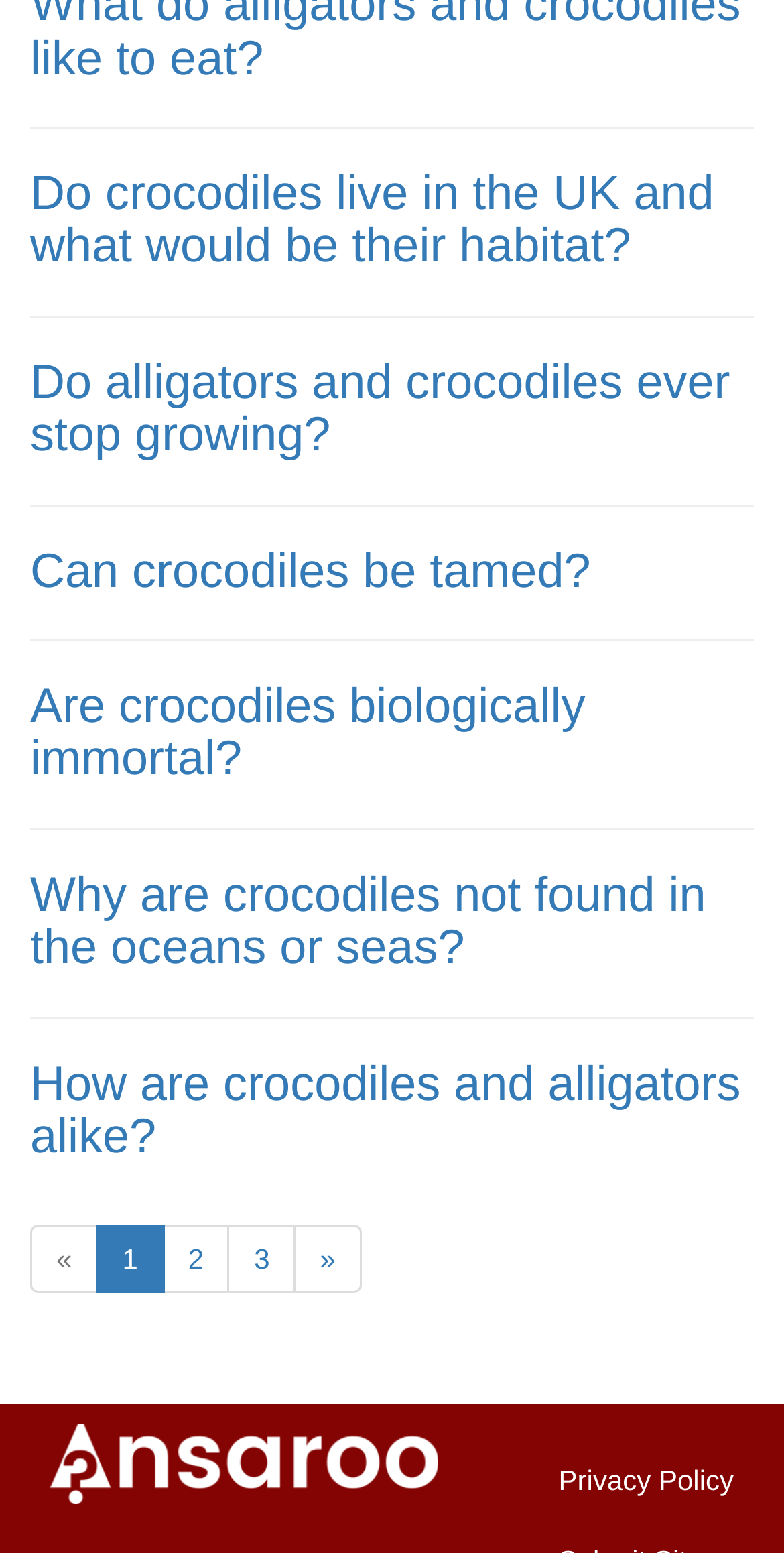Reply to the question with a single word or phrase:
How many questions are listed on this webpage?

5